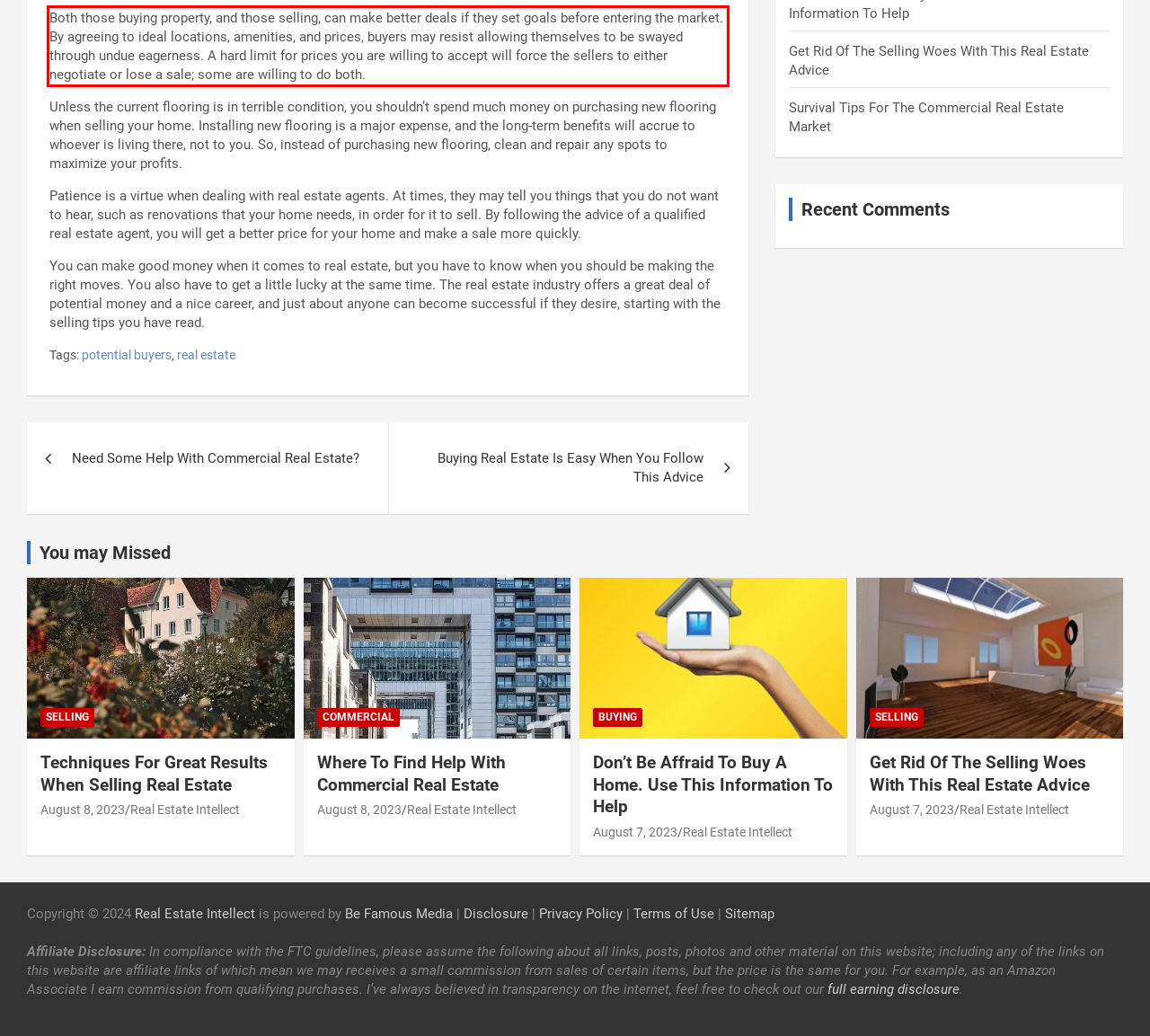Given a webpage screenshot with a red bounding box, perform OCR to read and deliver the text enclosed by the red bounding box.

Both those buying property, and those selling, can make better deals if they set goals before entering the market. By agreeing to ideal locations, amenities, and prices, buyers may resist allowing themselves to be swayed through undue eagerness. A hard limit for prices you are willing to accept will force the sellers to either negotiate or lose a sale; some are willing to do both.